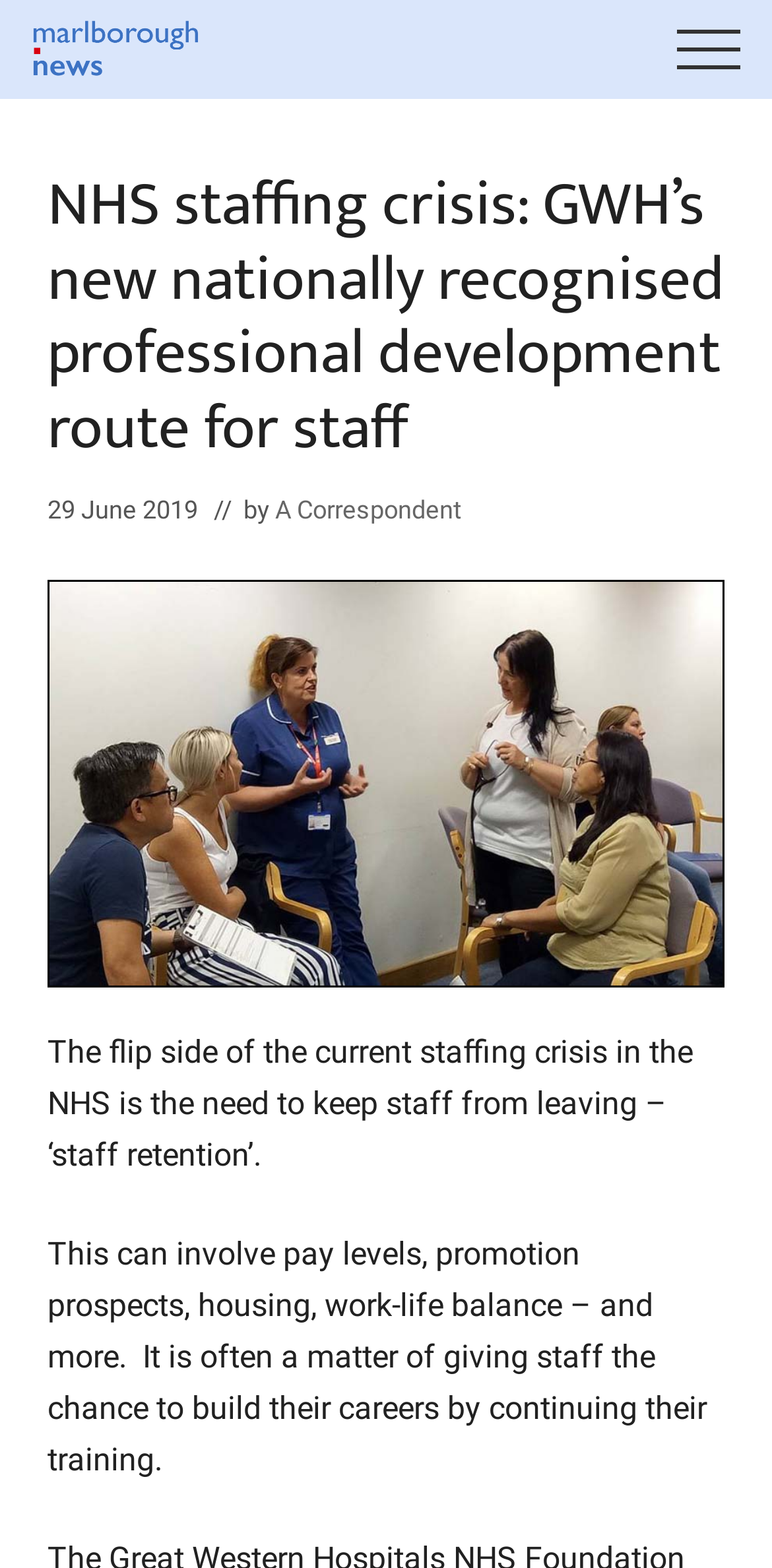Please determine the heading text of this webpage.

NHS staffing crisis: GWH’s new nationally recognised professional development route for staff